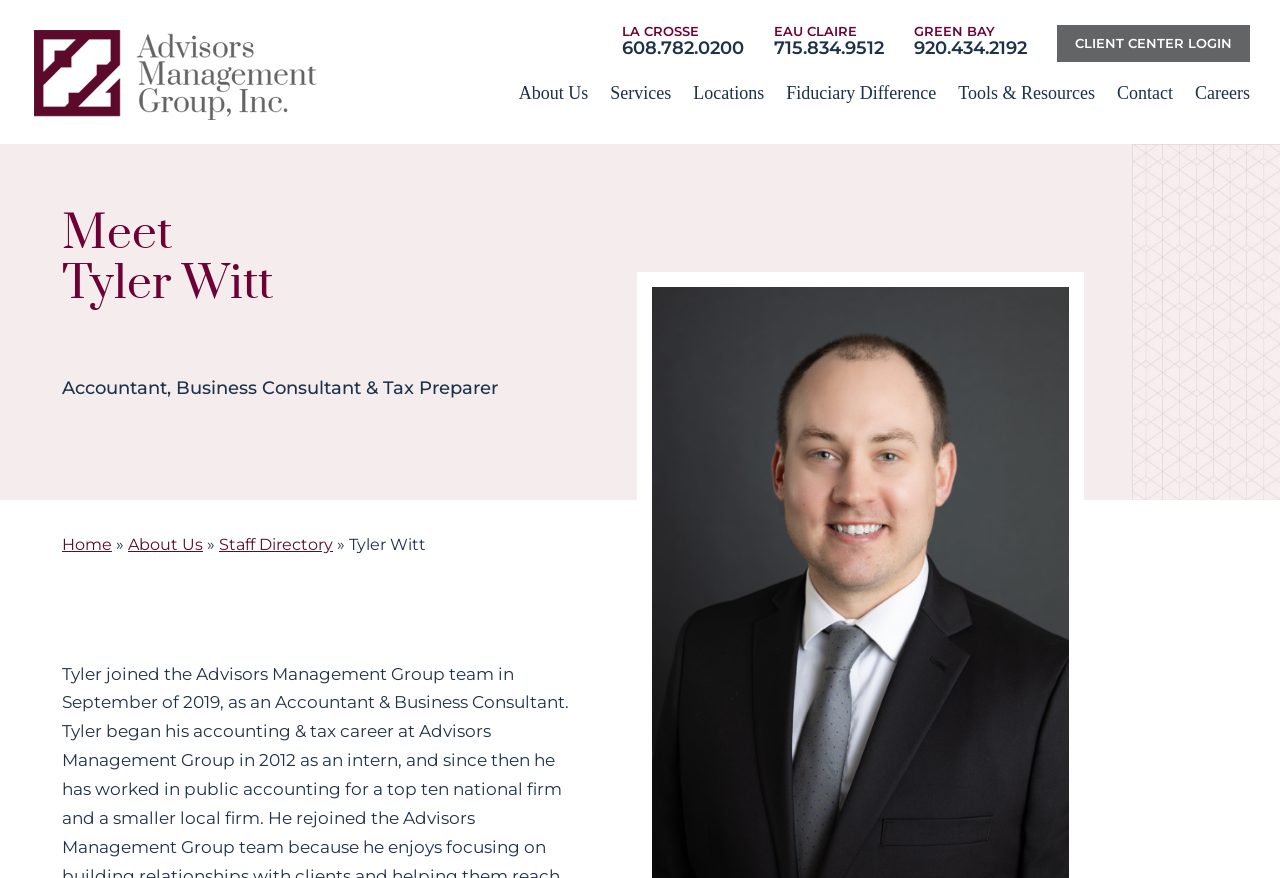What is the title of the section where Tyler Witt's profession is mentioned?
Refer to the image and provide a one-word or short phrase answer.

Meet Tyler Witt